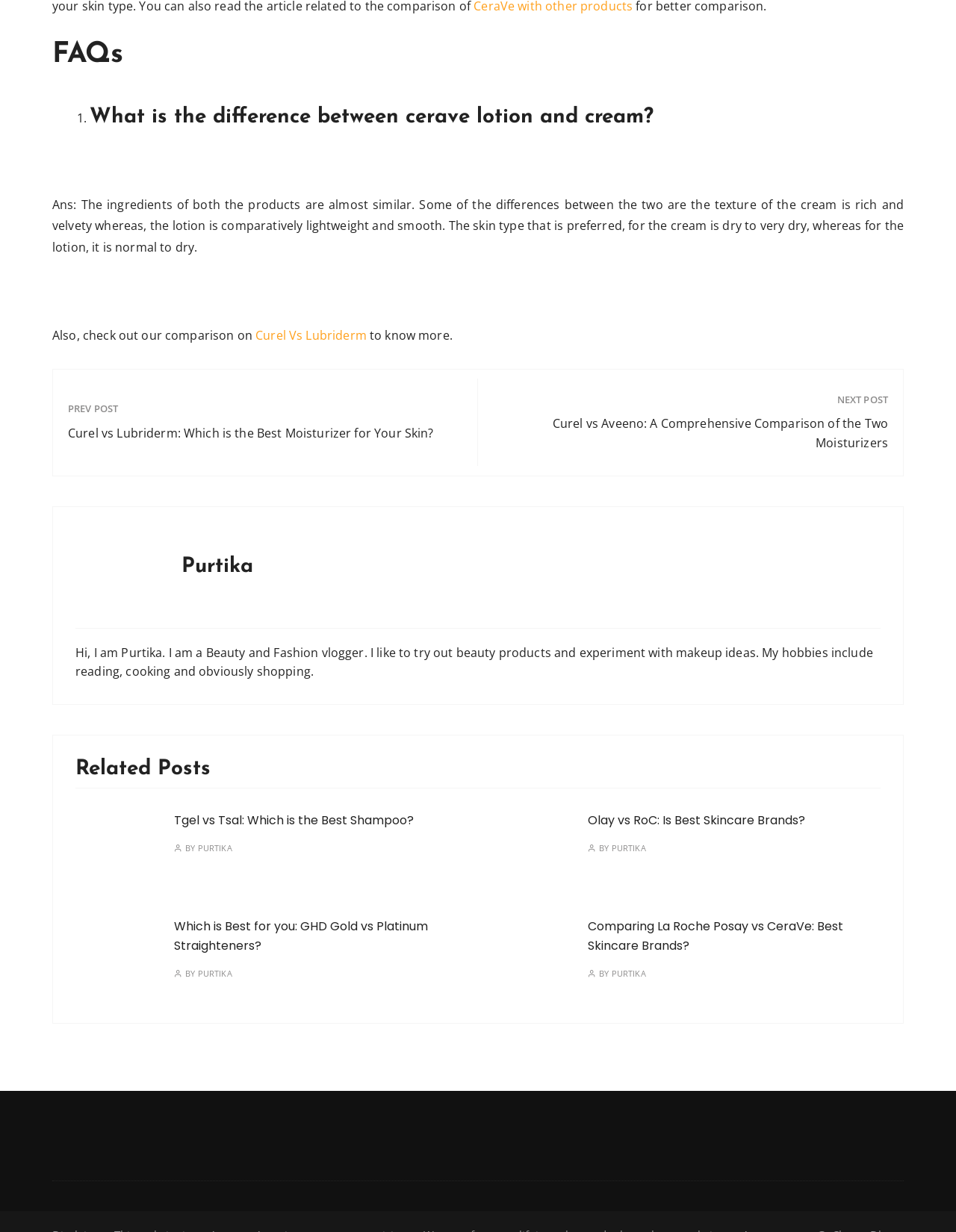Locate the bounding box coordinates of the region to be clicked to comply with the following instruction: "Share the article on social media". The coordinates must be four float numbers between 0 and 1, in the form [left, top, right, bottom].

None